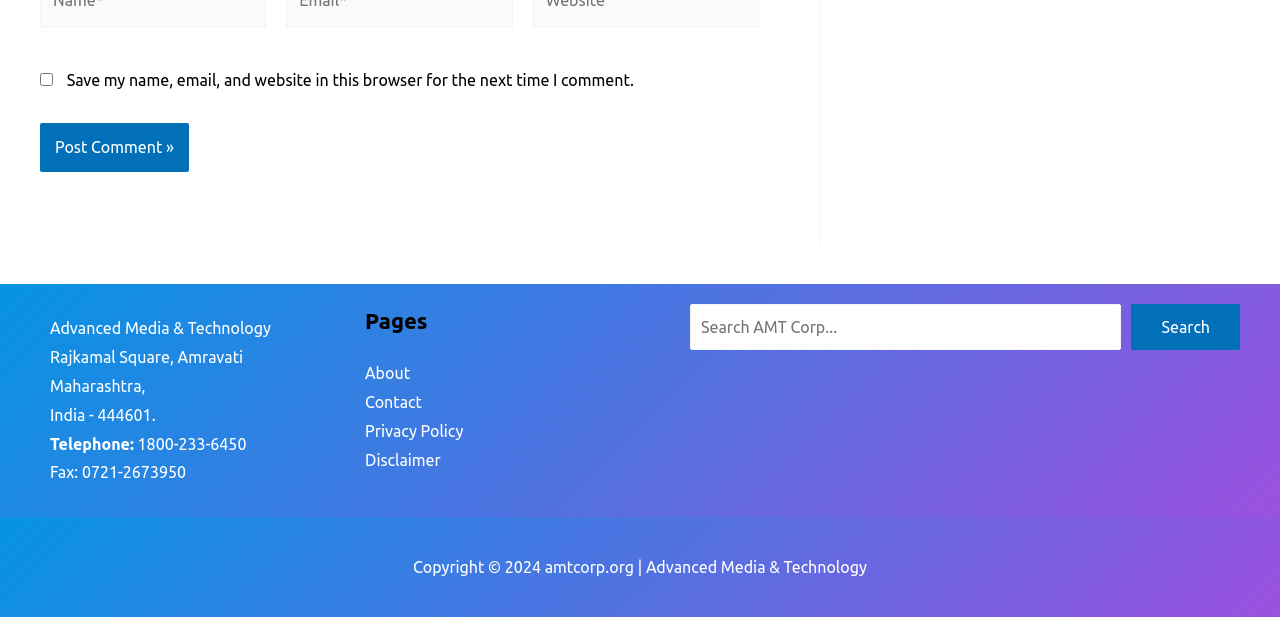Locate the bounding box coordinates of the element that should be clicked to fulfill the instruction: "Check the checkbox to save your name and email".

[0.031, 0.118, 0.041, 0.139]